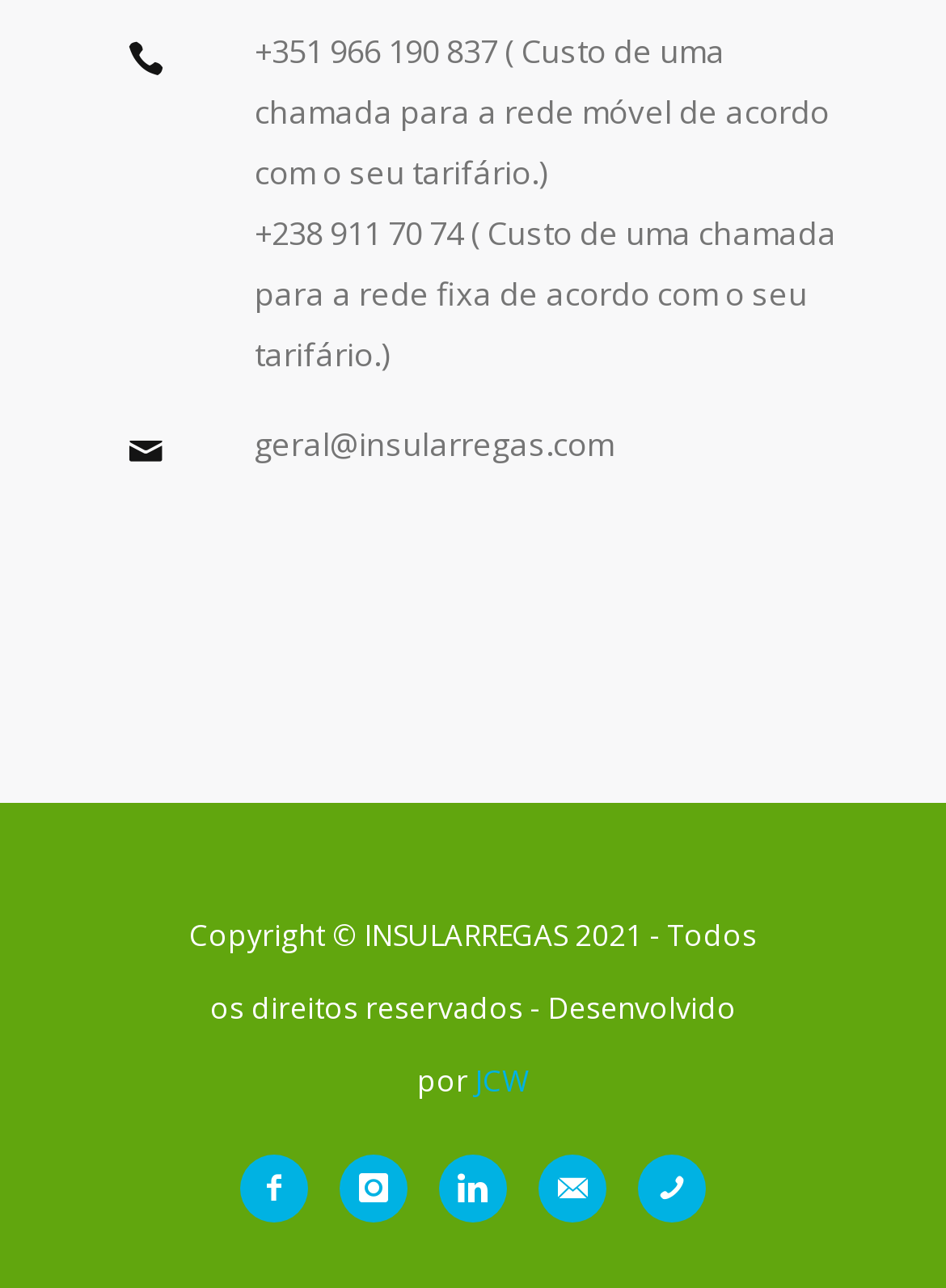Locate the bounding box coordinates of the element you need to click to accomplish the task described by this instruction: "Follow on Facebook".

[0.254, 0.896, 0.351, 0.949]